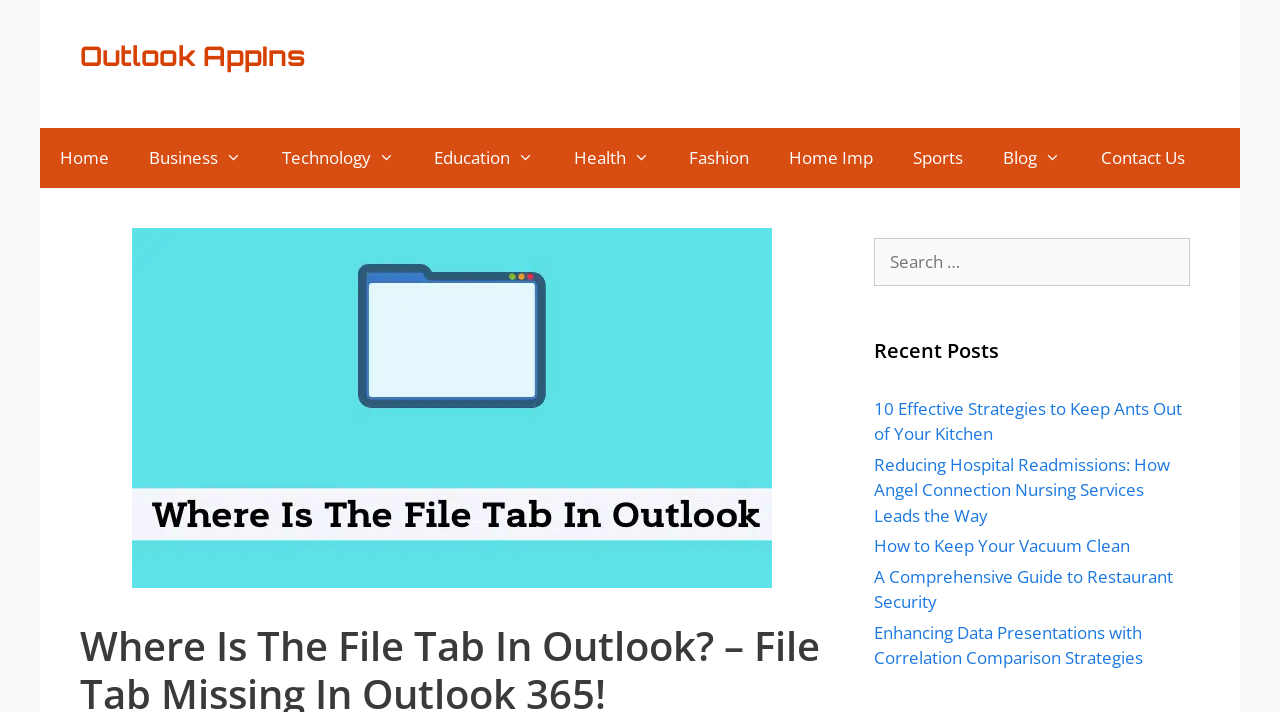How many links are in the primary navigation?
Answer the question in a detailed and comprehensive manner.

The primary navigation is located below the banner, and its bounding box coordinates are [0.031, 0.18, 0.969, 0.265]. There are 10 links in the primary navigation, including 'Home', 'Business', 'Technology', 'Education', 'Health', 'Fashion', 'Home Imp', 'Sports', 'Blog', and 'Contact Us'.